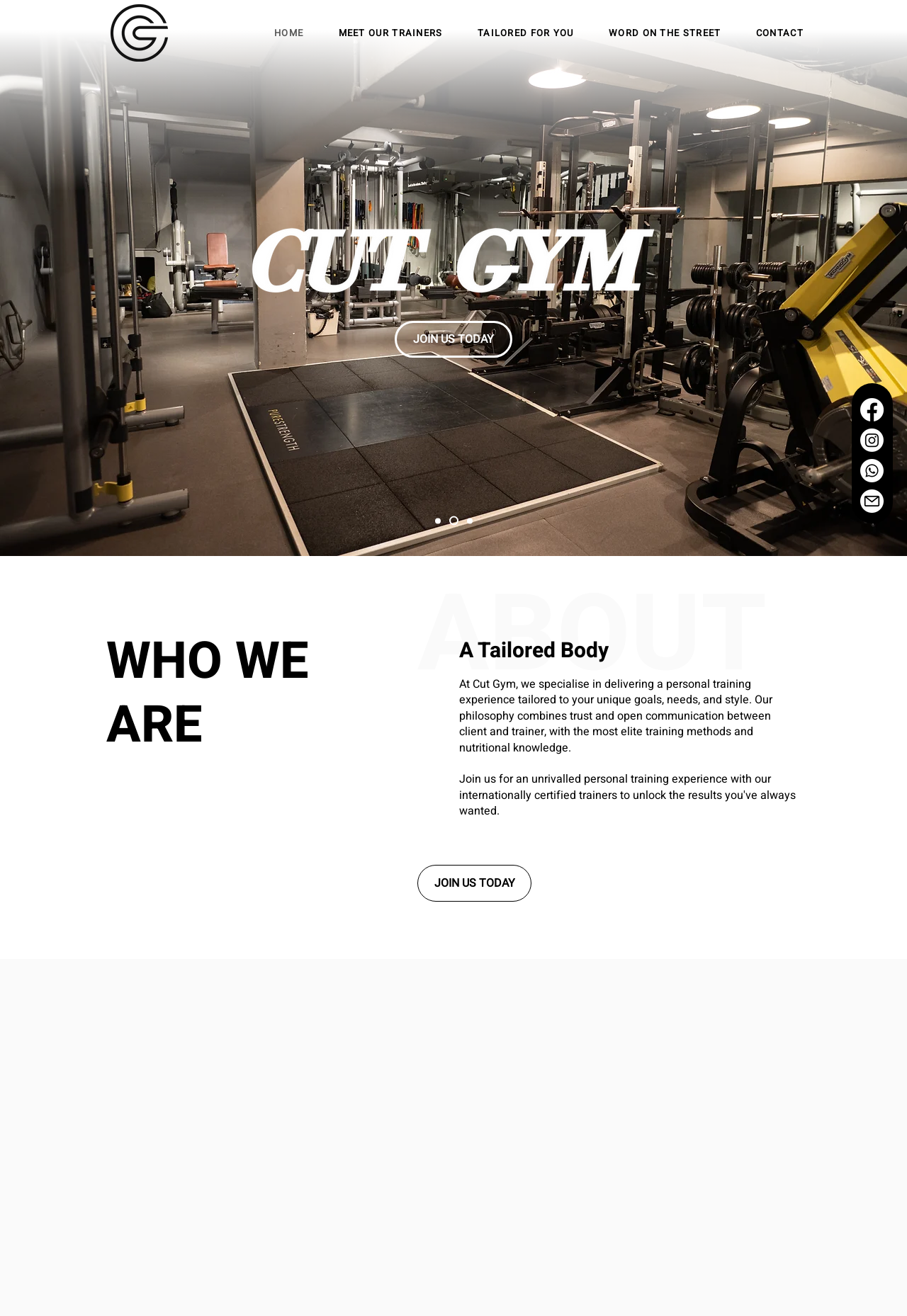Give a one-word or one-phrase response to the question:
How many social media links are there?

3